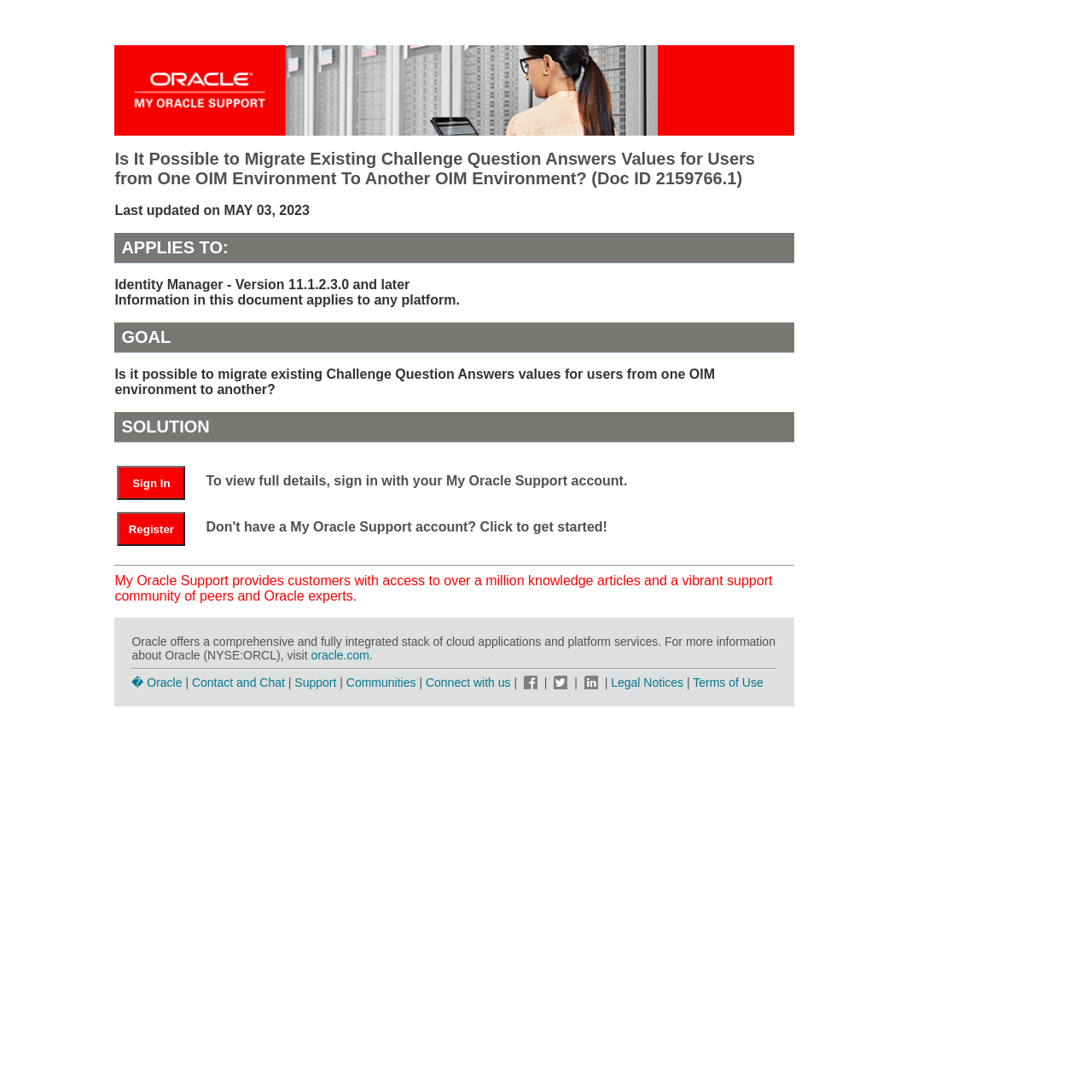Locate the UI element described by Contact us and provide its bounding box coordinates. Use the format (top-left x, top-left y, bottom-right x, bottom-right y) with all values as floating point numbers between 0 and 1.

None